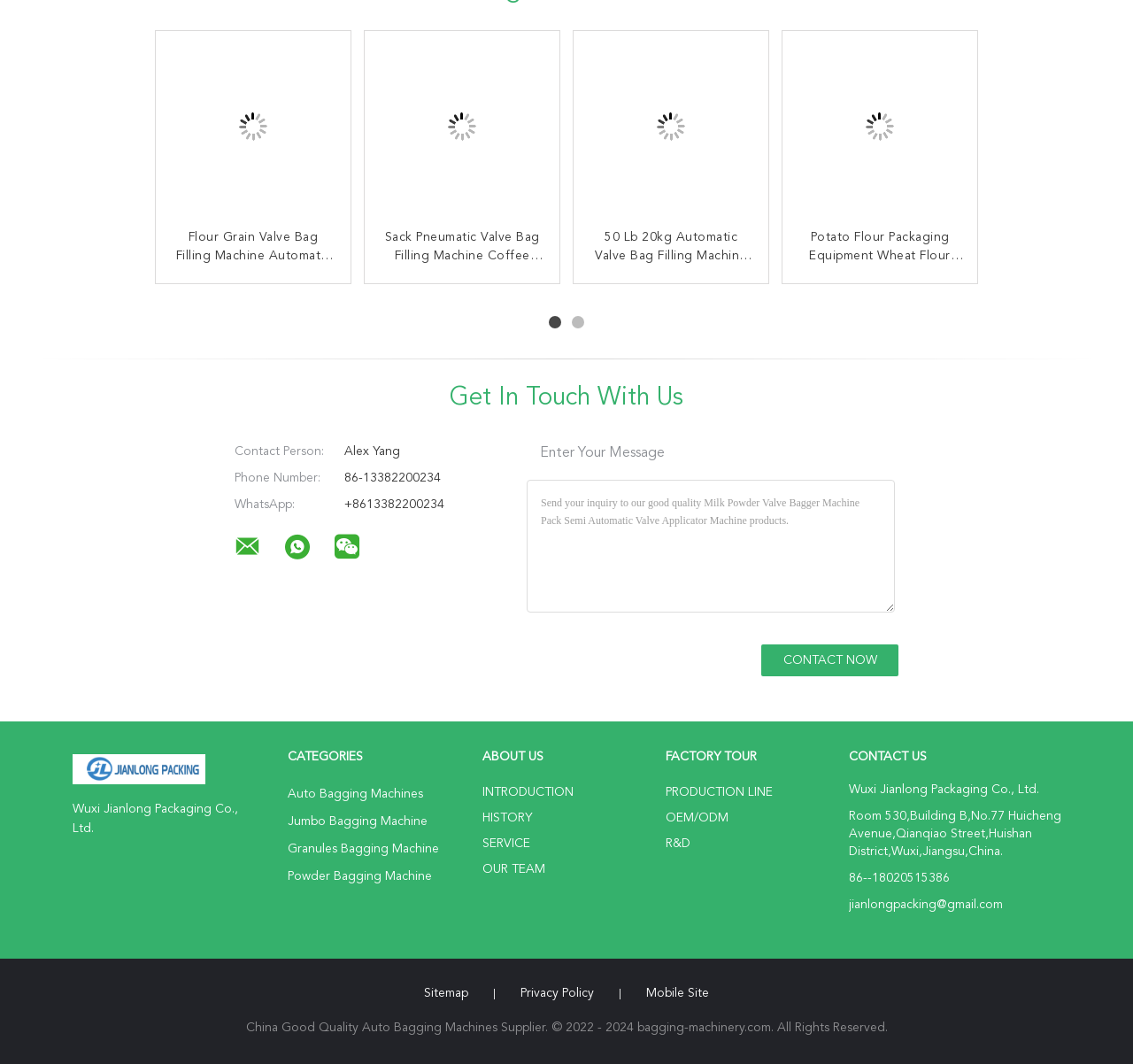Kindly determine the bounding box coordinates of the area that needs to be clicked to fulfill this instruction: "Click the 'Auto Bagging Machines' category link".

[0.254, 0.74, 0.373, 0.752]